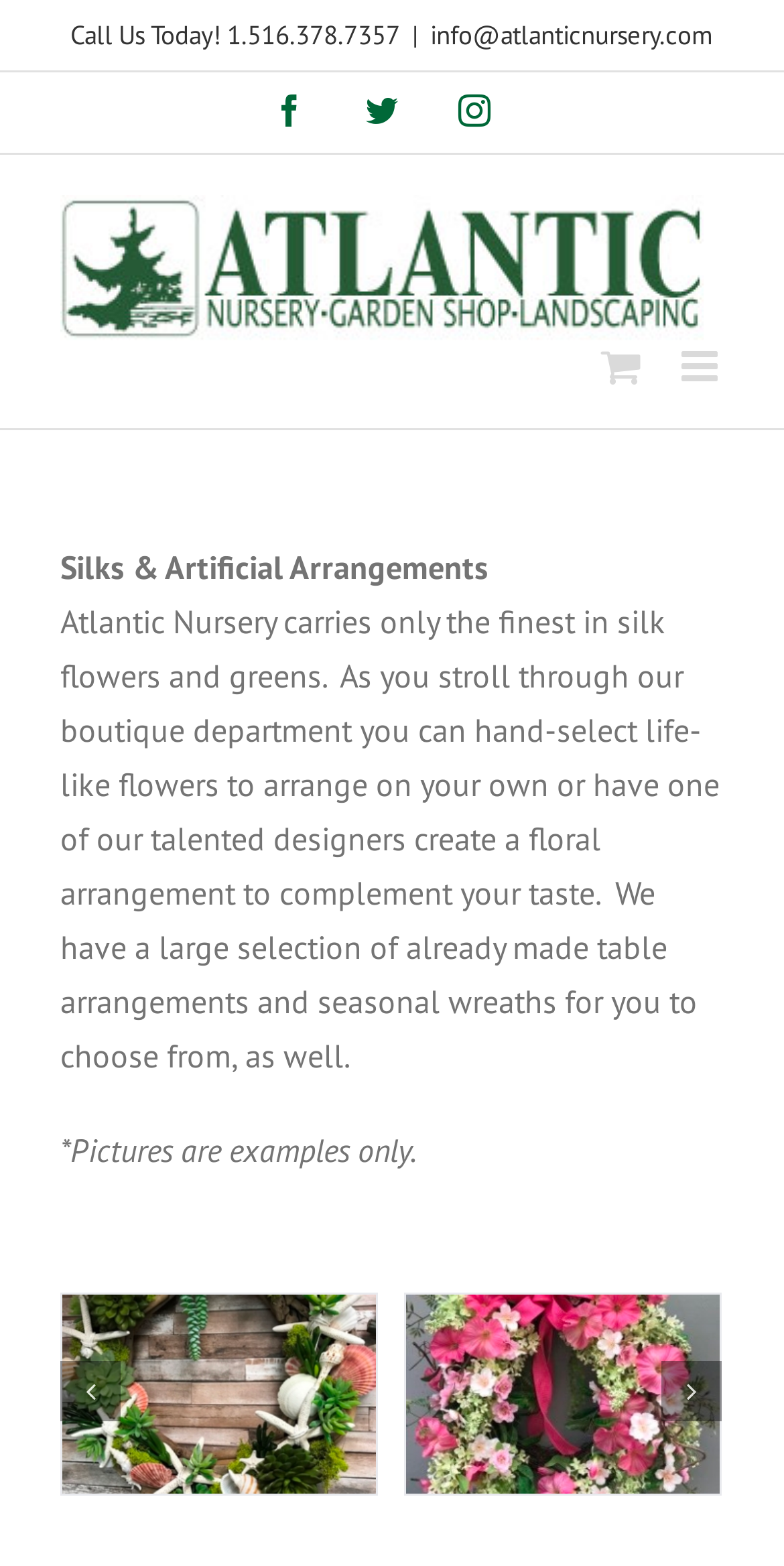Please determine the bounding box coordinates for the element with the description: "aria-label="2018 13"".

[0.518, 0.827, 0.918, 0.953]